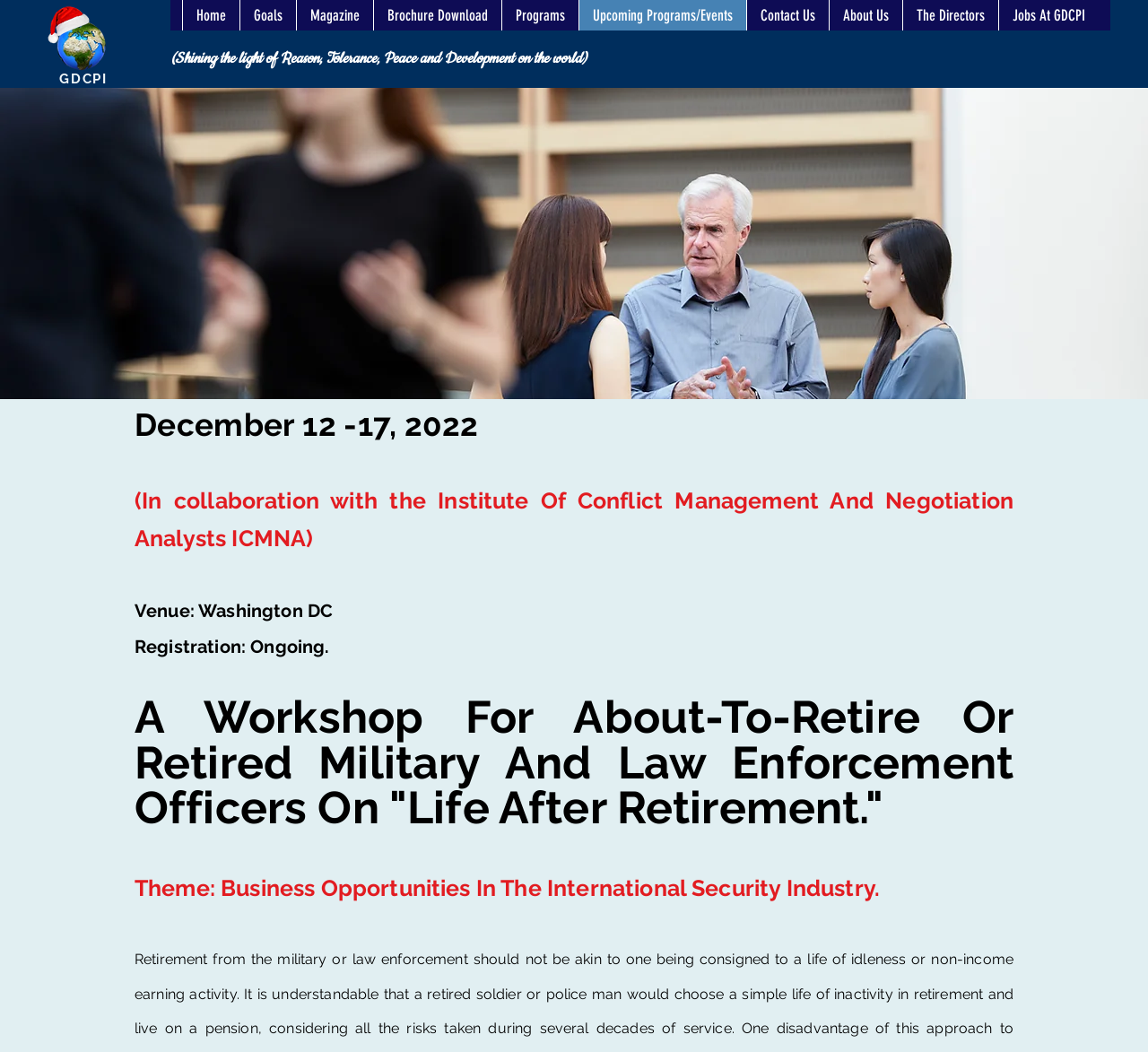Locate the UI element described by https://europe.mercycorps.org/ in the provided webpage screenshot. Return the bounding box coordinates in the format (top-left x, top-left y, bottom-right x, bottom-right y), ensuring all values are between 0 and 1.

None